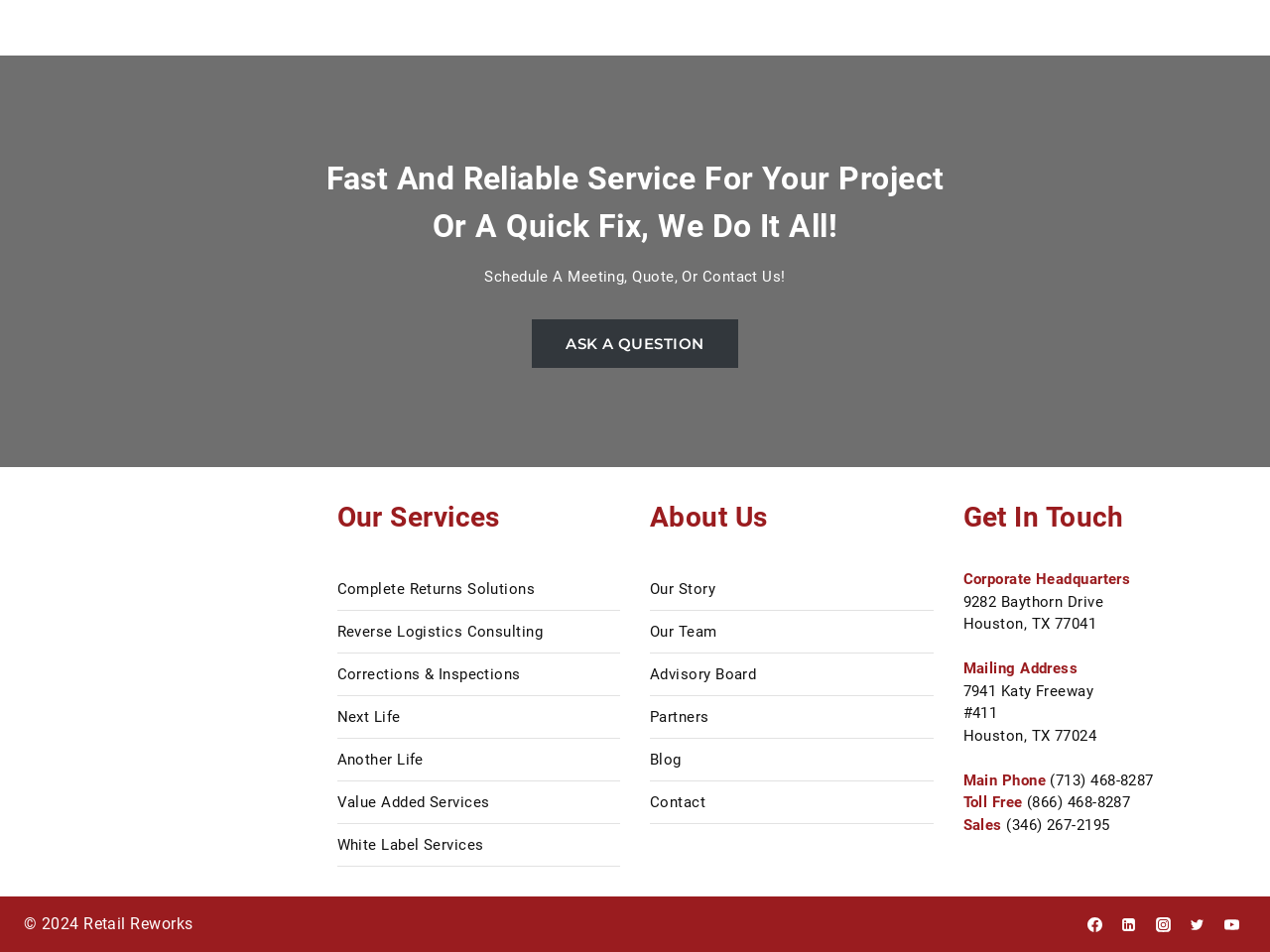How many social media links are at the bottom of the page?
Answer the question in a detailed and comprehensive manner.

At the bottom of the page, there are 5 social media links: 'Facebook', 'Linkedin', 'Instagram', 'Twitter', and 'YouTube'. Each link has an associated image element with the respective social media logo.